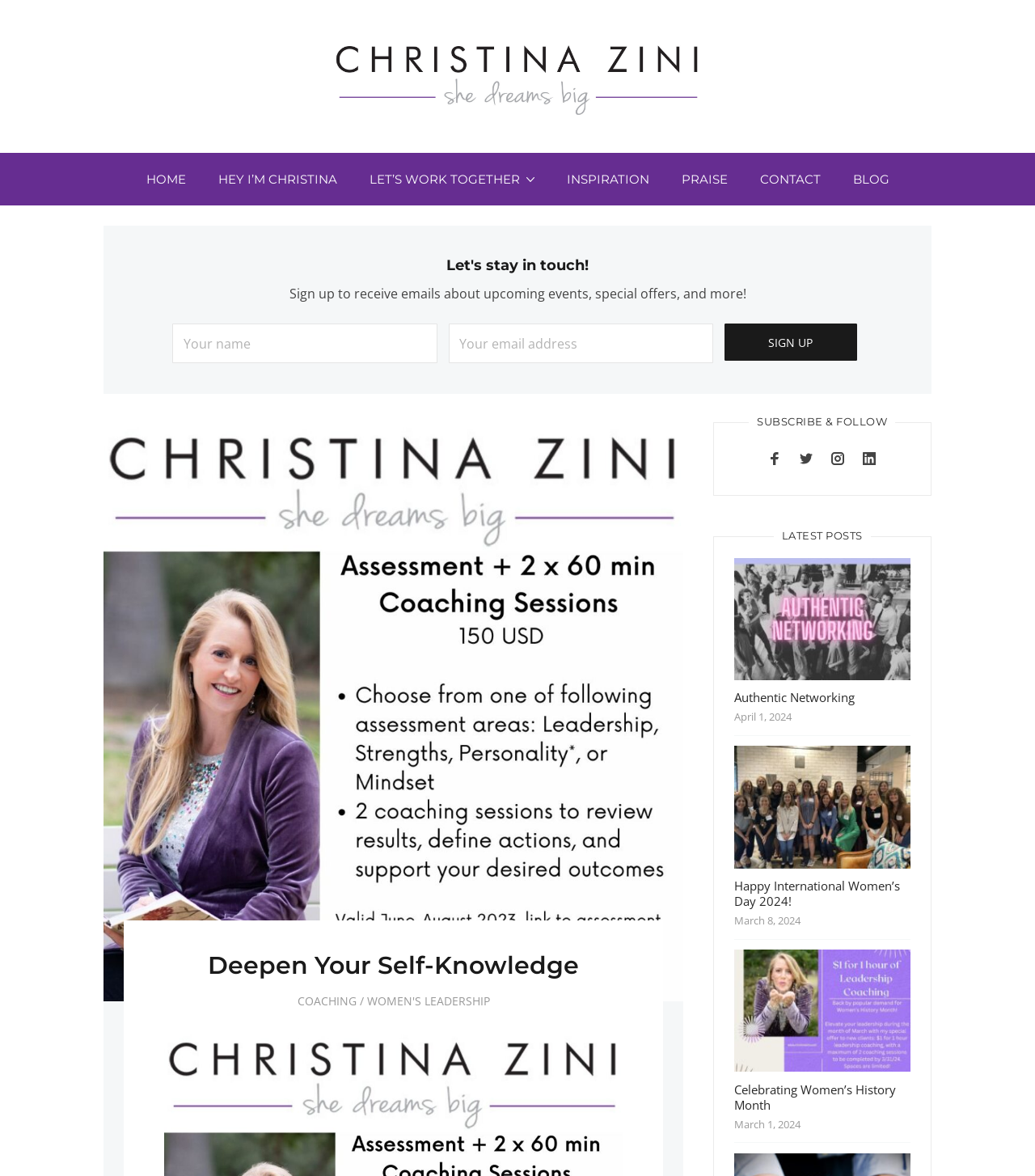Please specify the bounding box coordinates of the region to click in order to perform the following instruction: "Click on the 'Authentic Networking' link".

[0.709, 0.586, 0.826, 0.6]